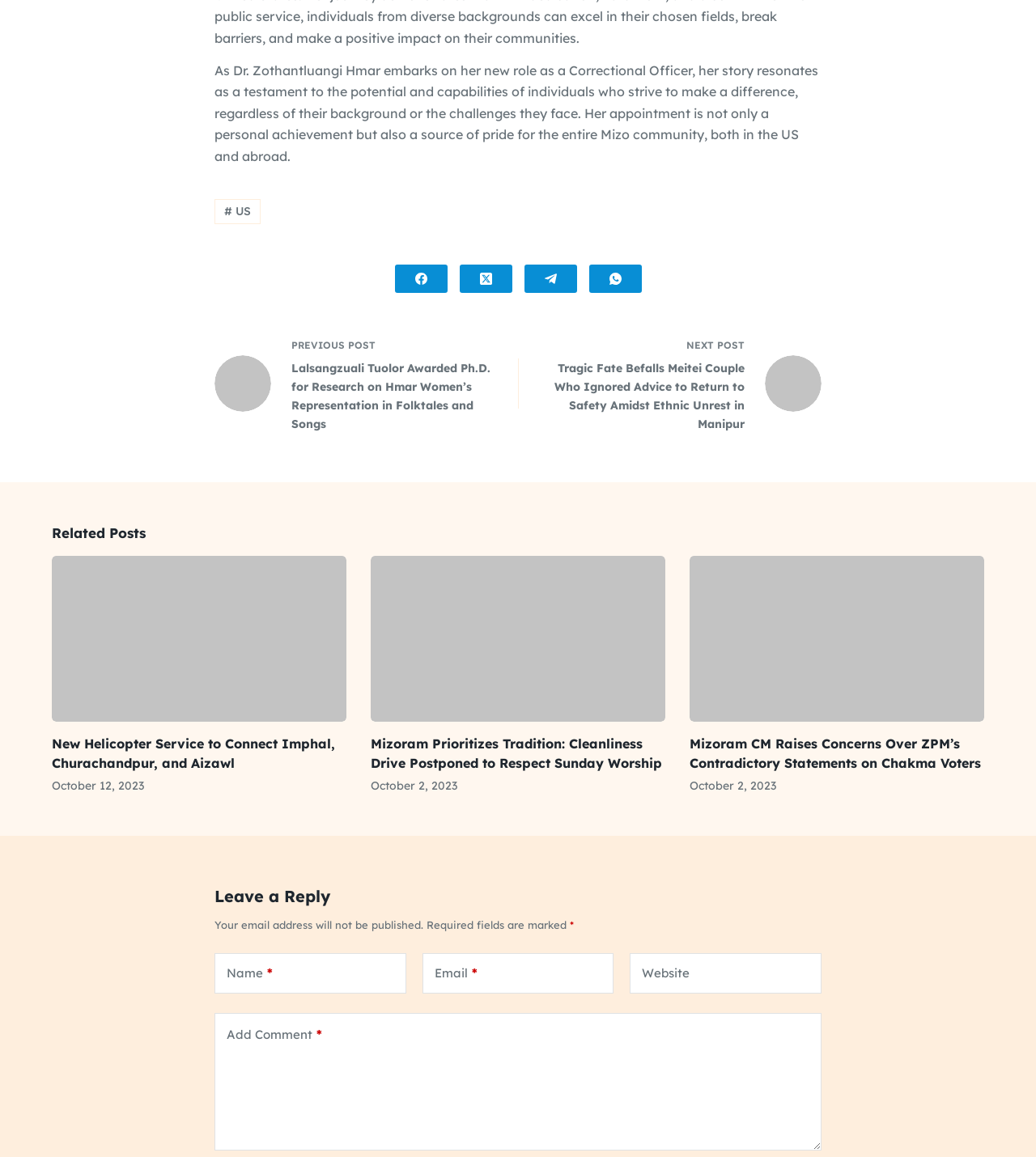Determine the bounding box coordinates of the clickable element necessary to fulfill the instruction: "Click on the link to the previous post". Provide the coordinates as four float numbers within the 0 to 1 range, i.e., [left, top, right, bottom].

[0.207, 0.288, 0.477, 0.375]